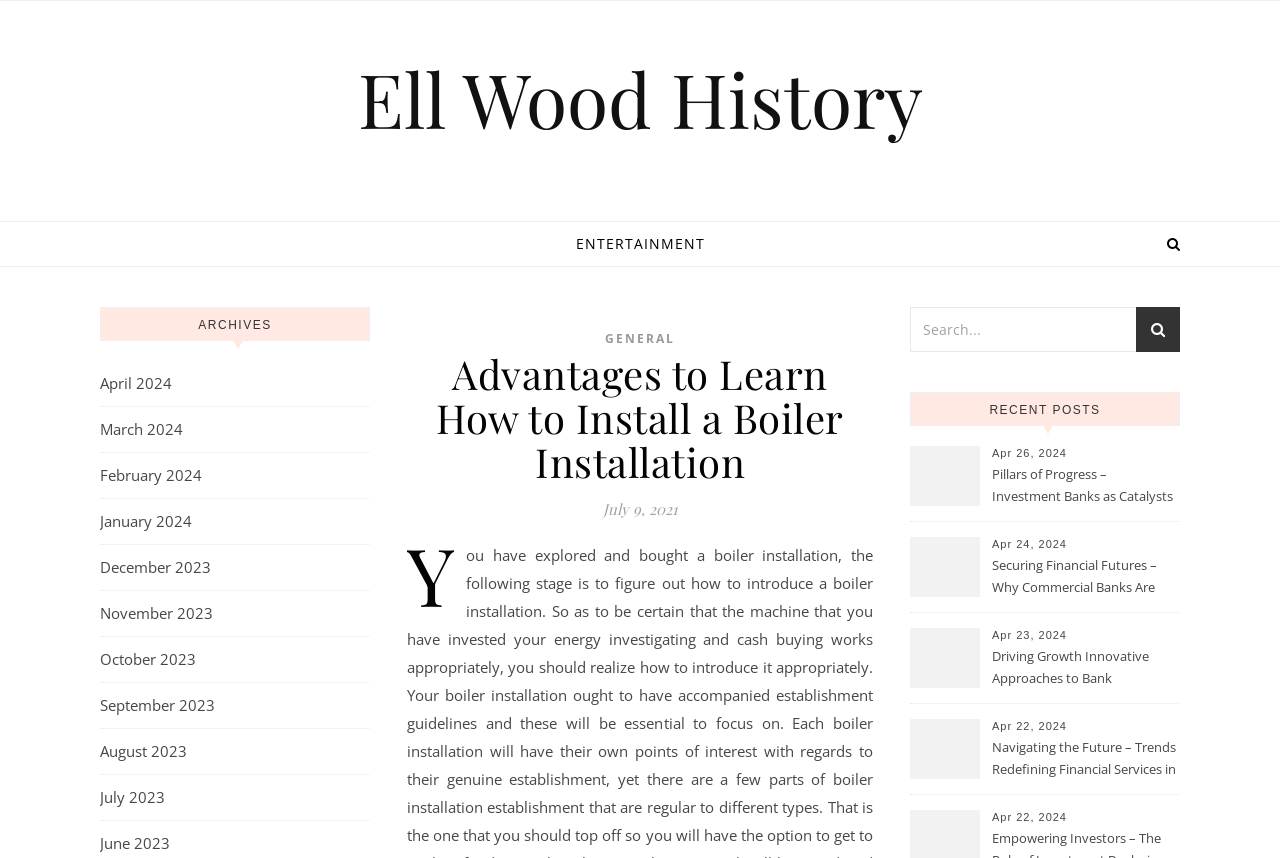Please identify the bounding box coordinates of the element that needs to be clicked to perform the following instruction: "Visit Ell Wood History".

[0.279, 0.071, 0.721, 0.159]